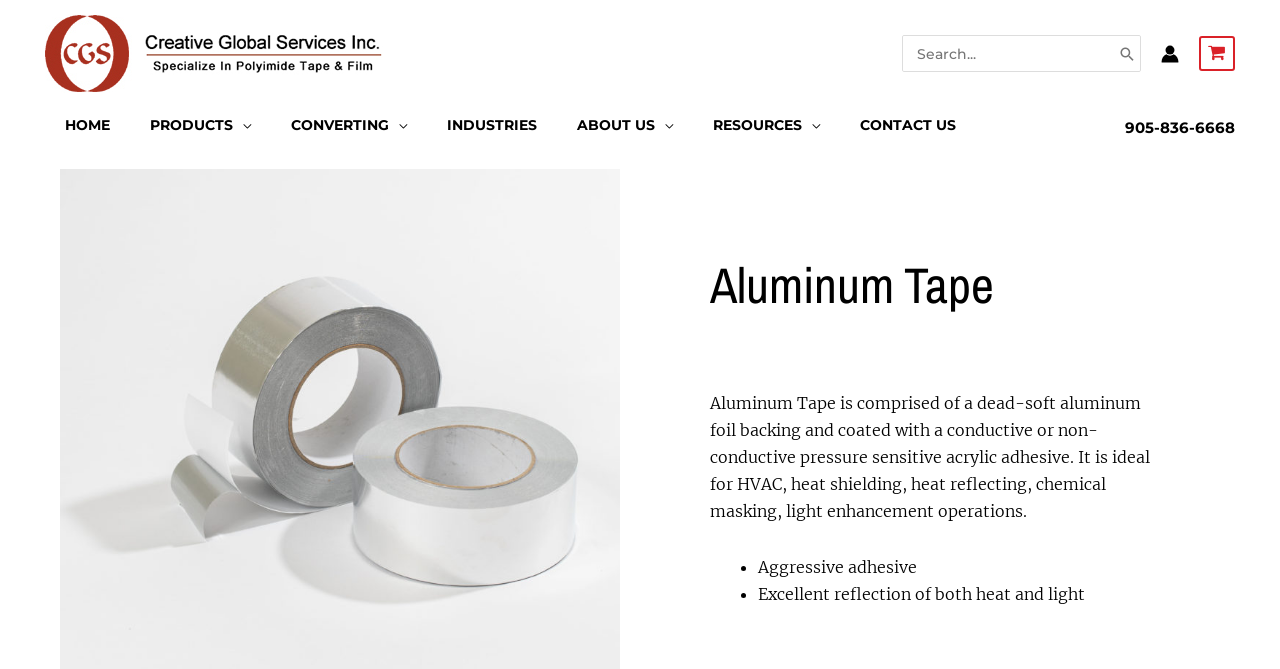Please provide the bounding box coordinates for the element that needs to be clicked to perform the instruction: "Search for something". The coordinates must consist of four float numbers between 0 and 1, formatted as [left, top, right, bottom].

[0.705, 0.054, 0.89, 0.106]